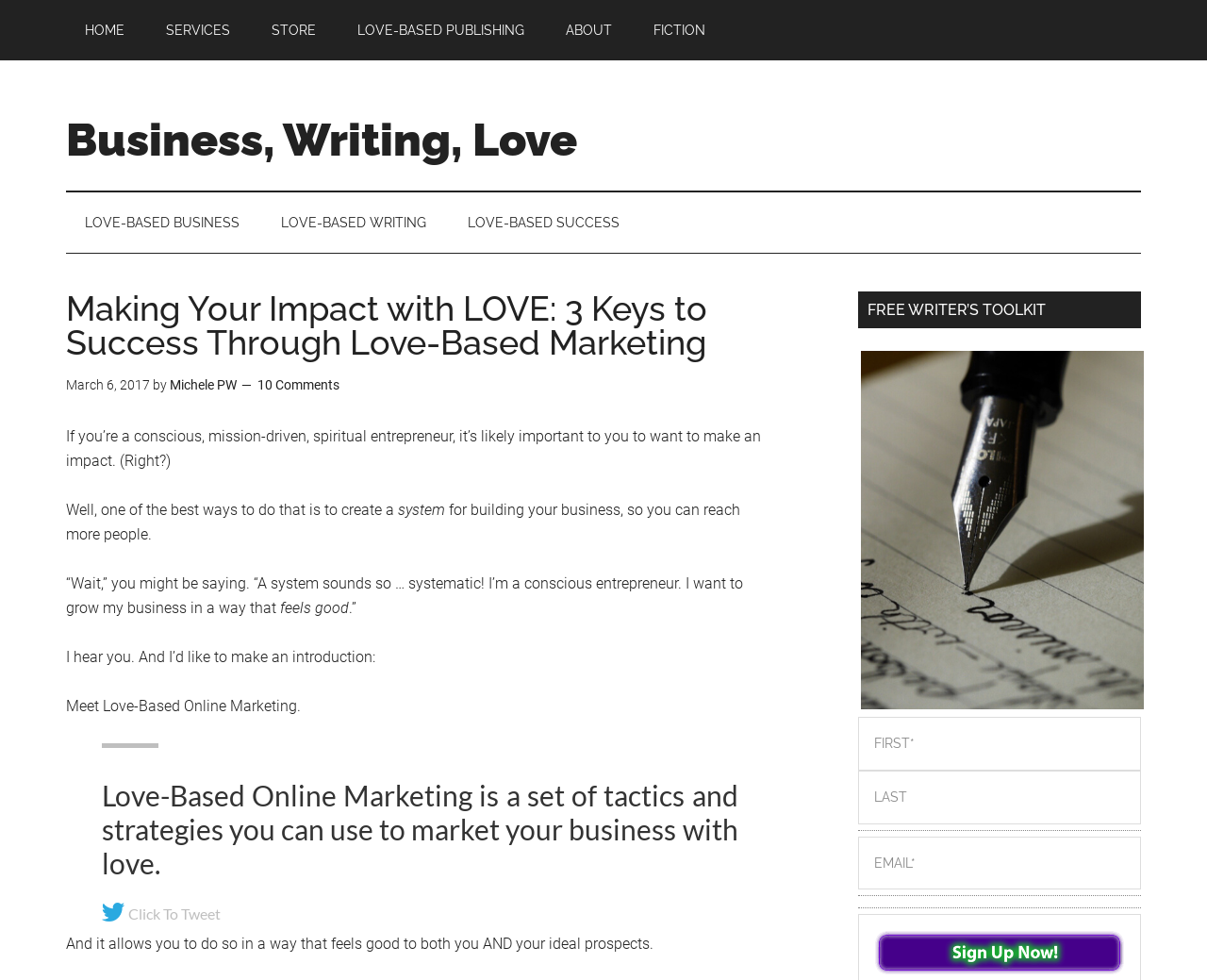Find the bounding box coordinates corresponding to the UI element with the description: "parent_node: Faculty Recognition aria-label="Open sub-menu"". The coordinates should be formatted as [left, top, right, bottom], with values as floats between 0 and 1.

None